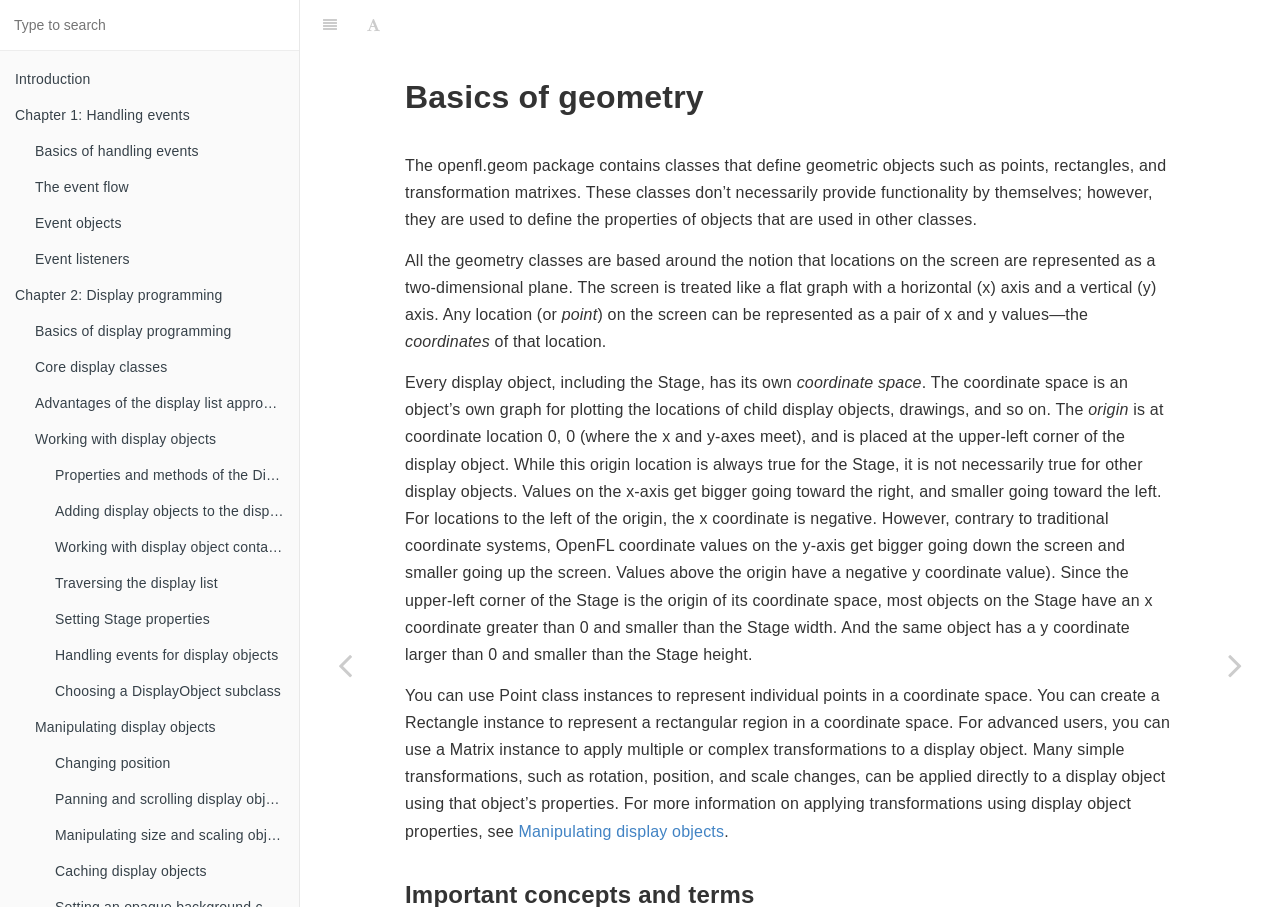Determine the coordinates of the bounding box that should be clicked to complete the instruction: "Learn about Basics of handling events". The coordinates should be represented by four float numbers between 0 and 1: [left, top, right, bottom].

[0.016, 0.147, 0.234, 0.186]